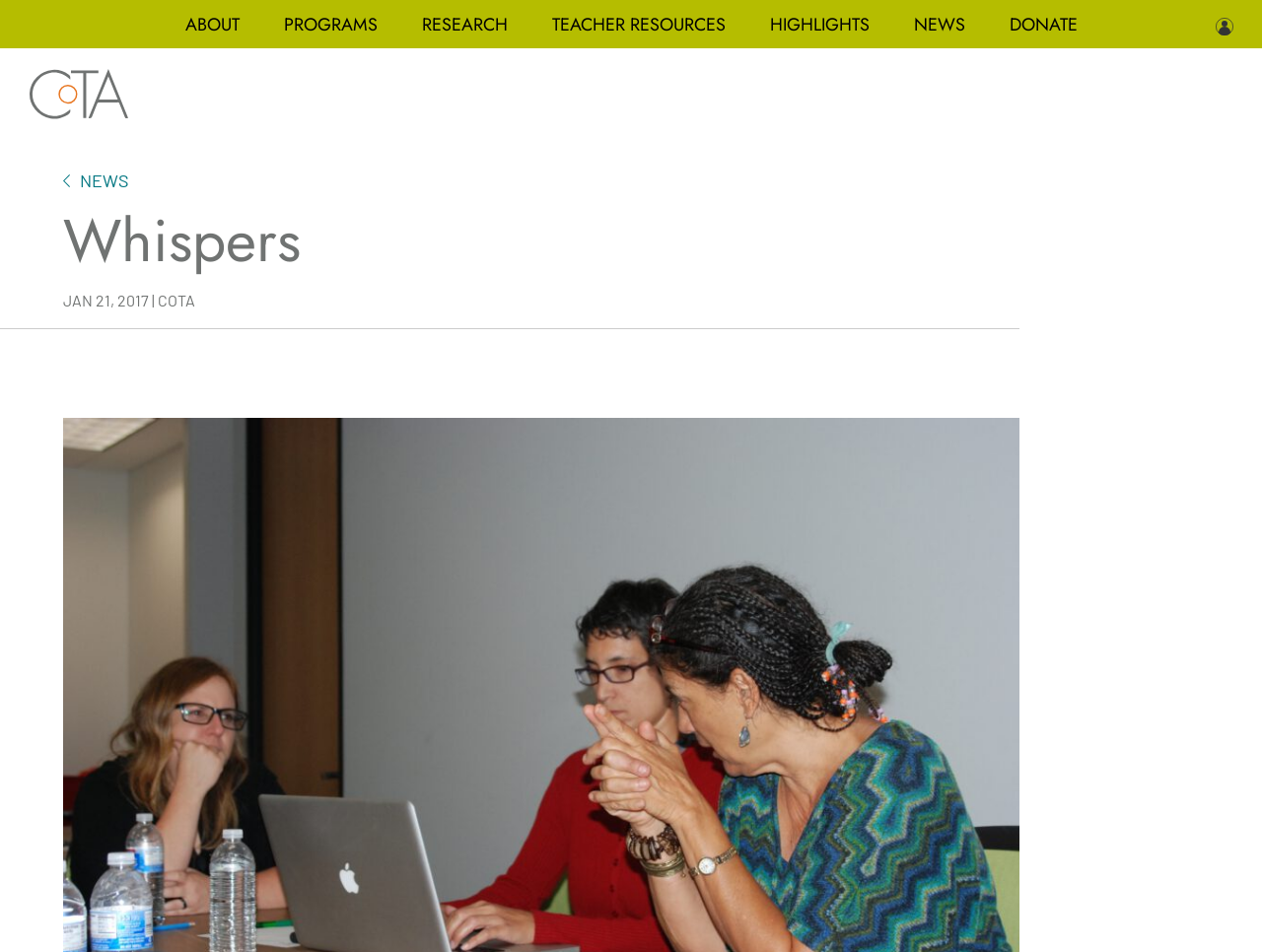Please identify the bounding box coordinates of the element that needs to be clicked to execute the following command: "go to about page". Provide the bounding box using four float numbers between 0 and 1, formatted as [left, top, right, bottom].

[0.146, 0.0, 0.189, 0.05]